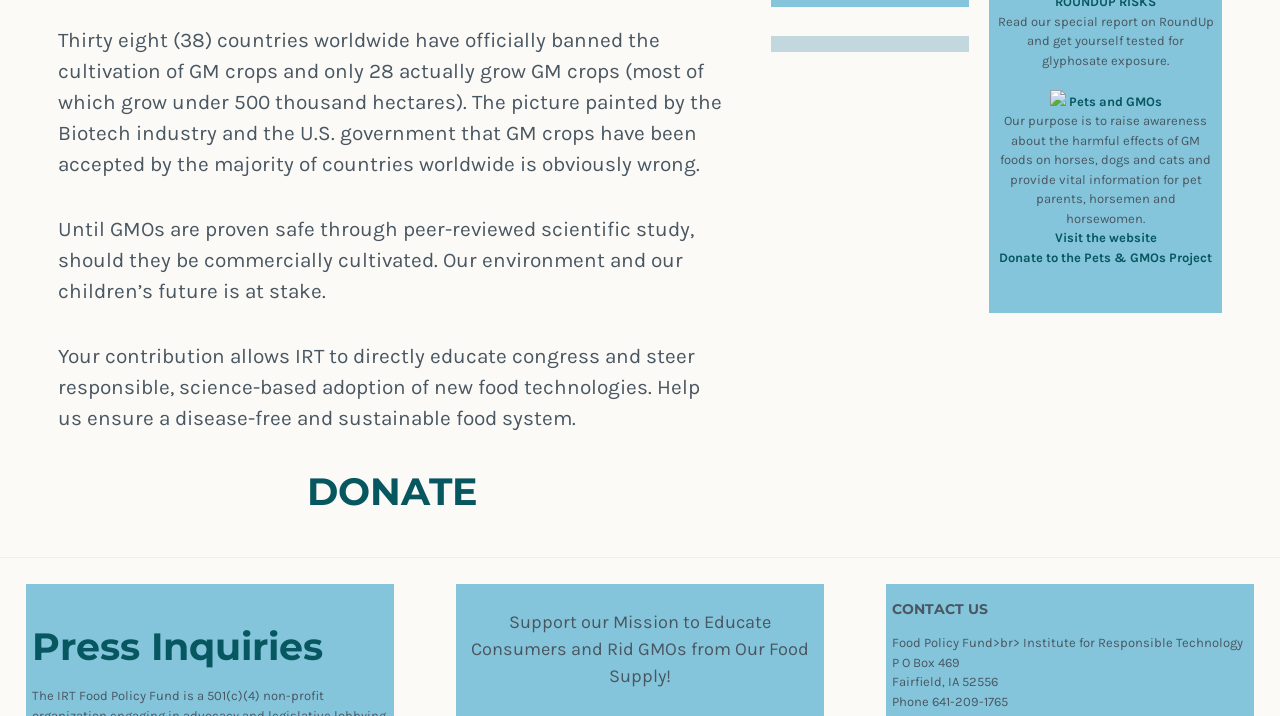Bounding box coordinates are specified in the format (top-left x, top-left y, bottom-right x, bottom-right y). All values are floating point numbers bounded between 0 and 1. Please provide the bounding box coordinate of the region this sentence describes: DONATE

[0.24, 0.654, 0.373, 0.723]